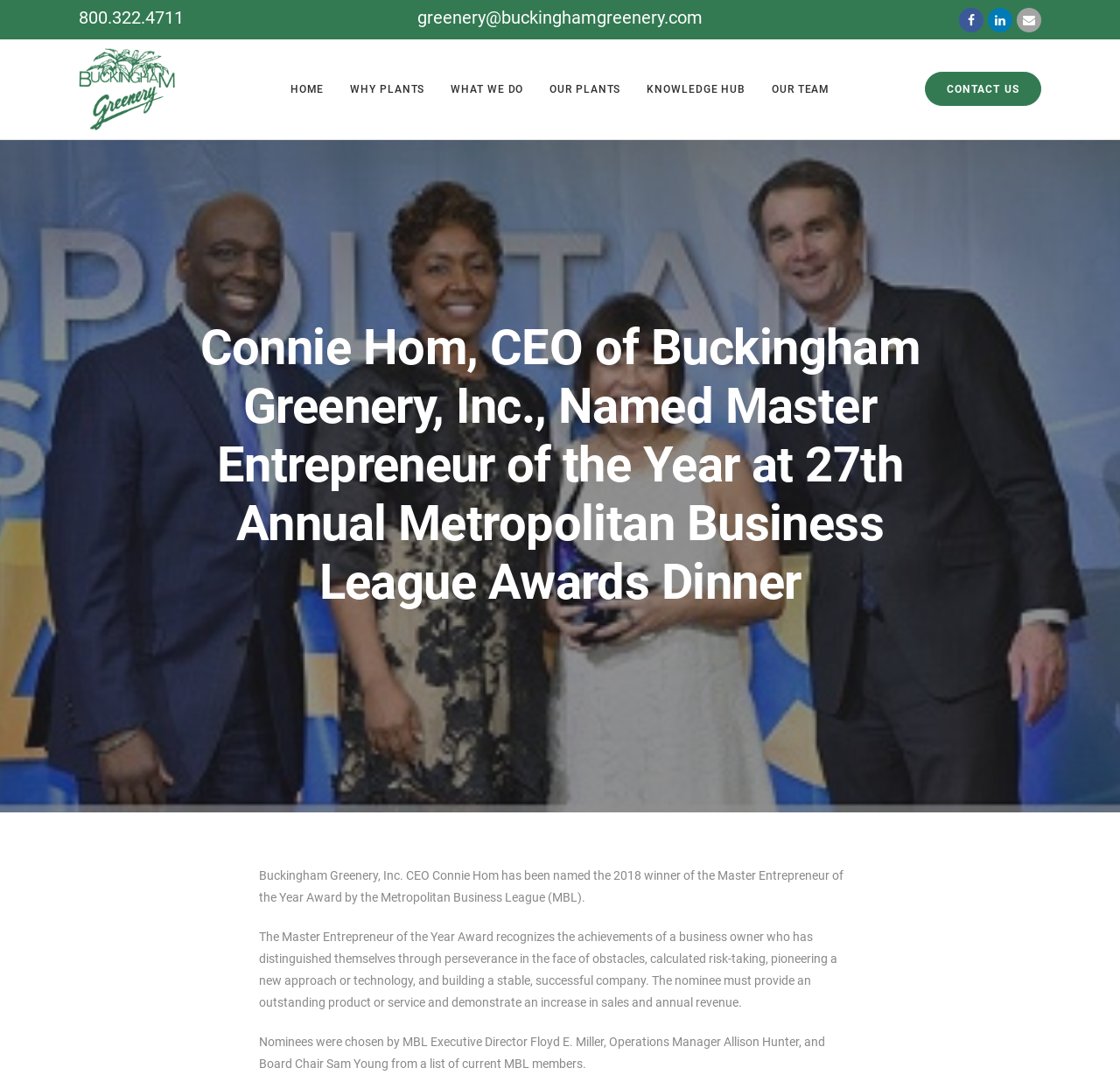Locate the UI element described as follows: "What We Do". Return the bounding box coordinates as four float numbers between 0 and 1 in the order [left, top, right, bottom].

[0.391, 0.036, 0.479, 0.129]